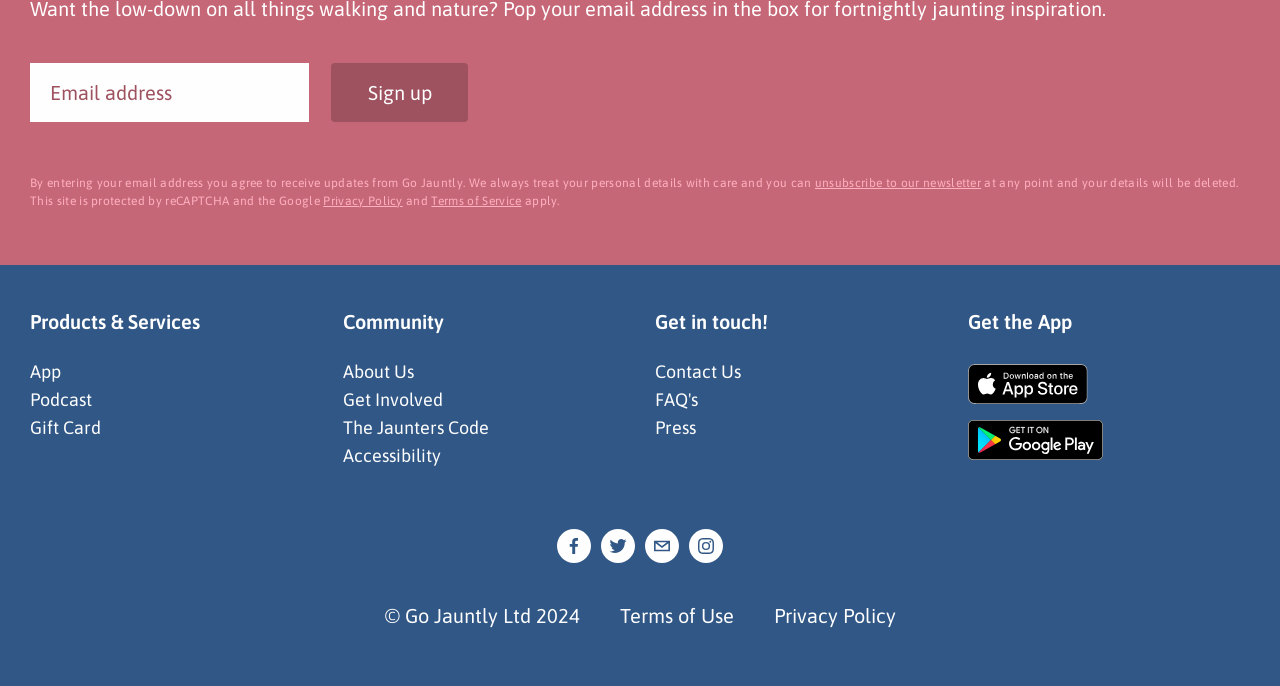Could you find the bounding box coordinates of the clickable area to complete this instruction: "Get the app on App Store"?

[0.756, 0.53, 0.861, 0.589]